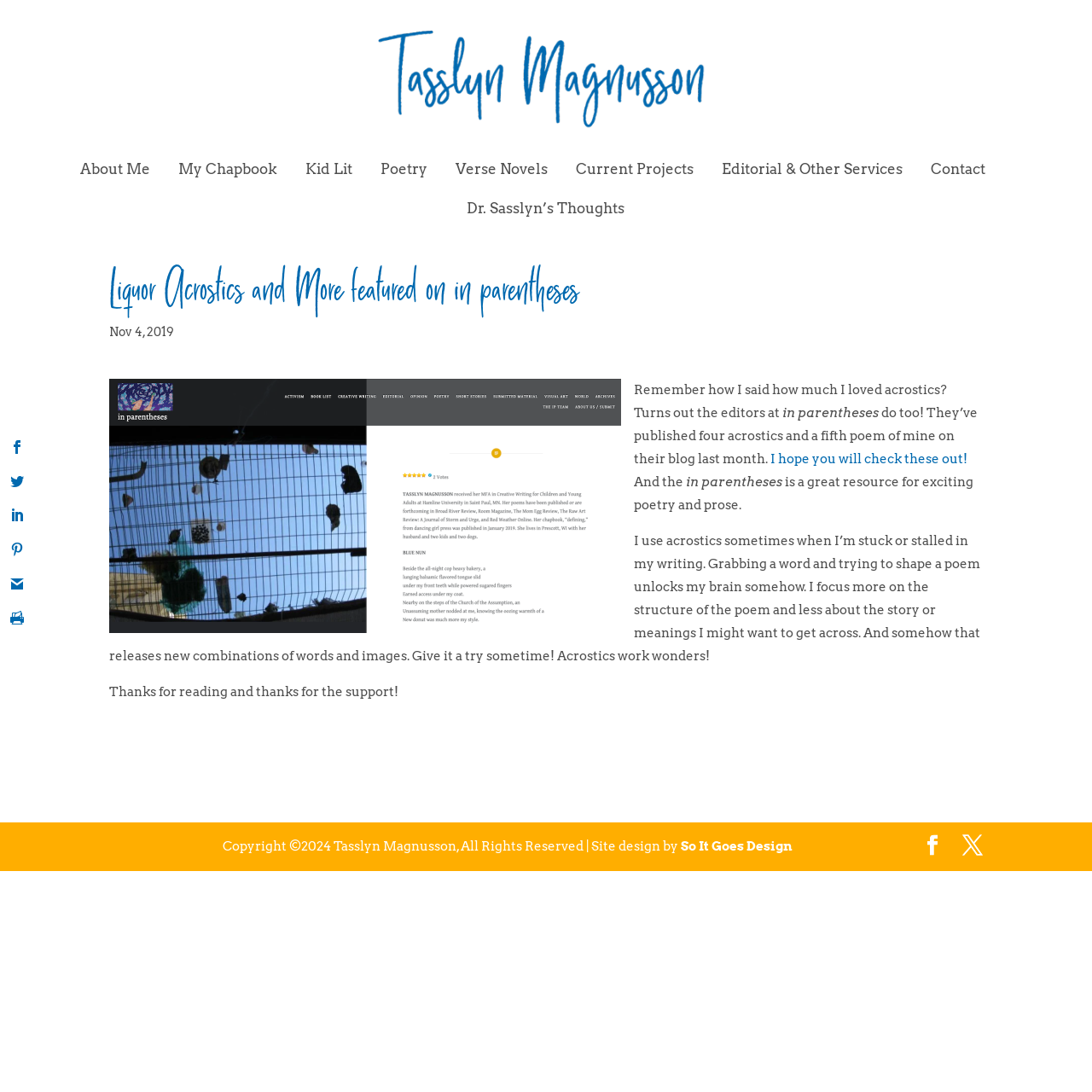Please find and report the bounding box coordinates of the element to click in order to perform the following action: "Read more about the author's thoughts". The coordinates should be expressed as four float numbers between 0 and 1, in the format [left, top, right, bottom].

[0.427, 0.185, 0.571, 0.221]